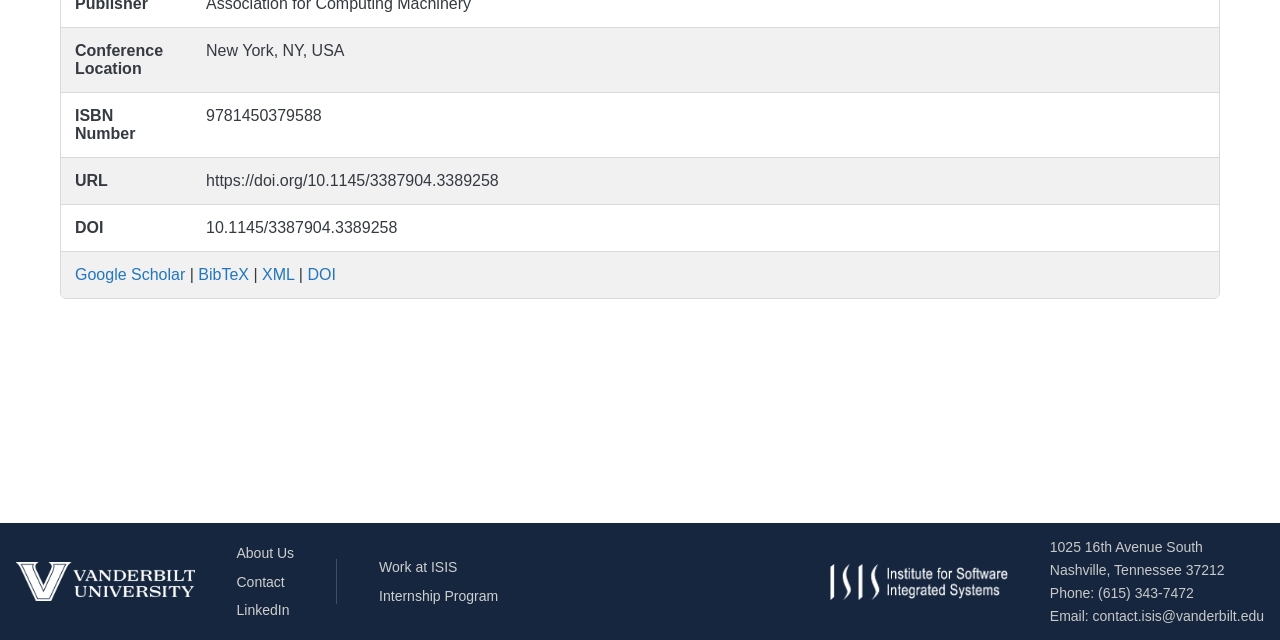Using the provided element description: "About Us", identify the bounding box coordinates. The coordinates should be four floats between 0 and 1 in the order [left, top, right, bottom].

[0.185, 0.852, 0.23, 0.91]